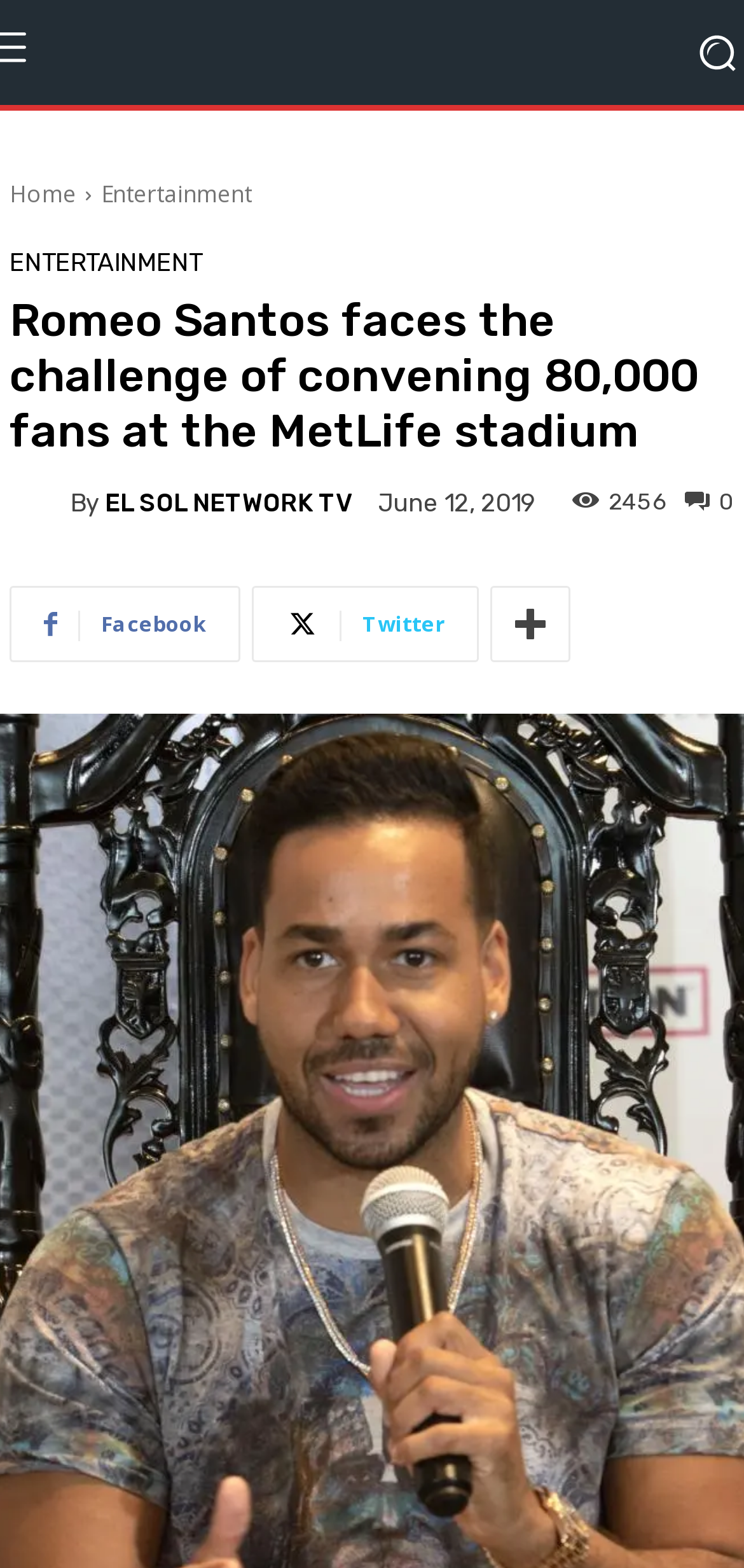Find the bounding box coordinates for the area that should be clicked to accomplish the instruction: "Click on Home".

[0.013, 0.113, 0.103, 0.134]